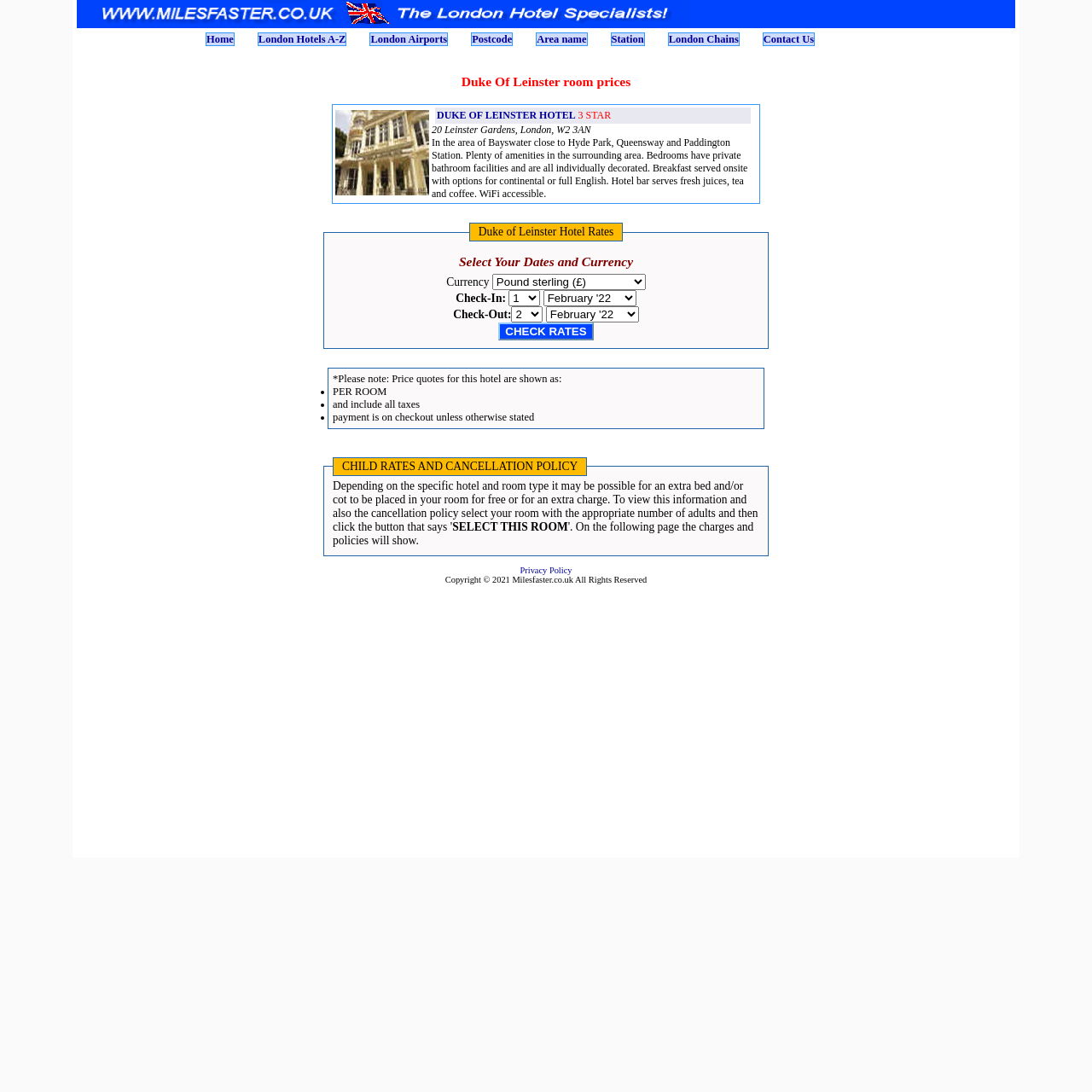Please analyze the image and provide a thorough answer to the question:
What is the purpose of the 'CHECK RATES' button?

I inferred the purpose of the 'CHECK RATES' button by analyzing its position within the 'Duke of Leinster Hotel Rates' group and its proximity to the date and currency selection elements. It appears to be the final step in the process of selecting dates and currency to retrieve room rates.